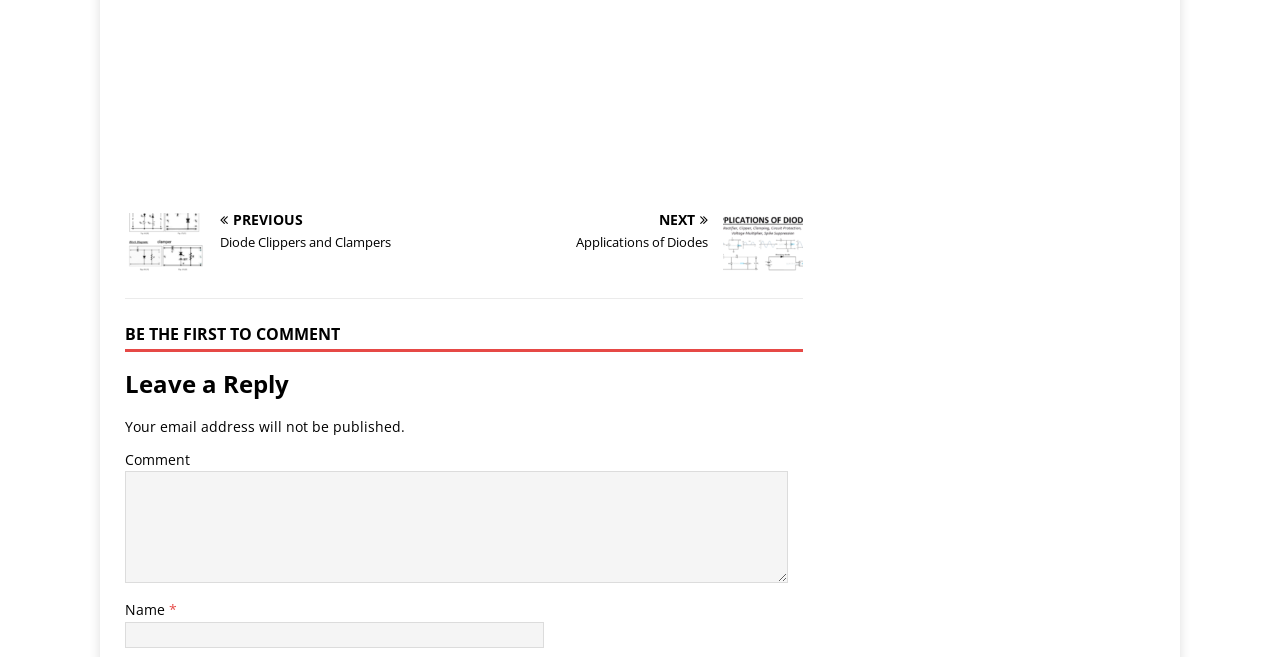How many links are on the webpage?
Look at the image and respond with a single word or a short phrase.

2